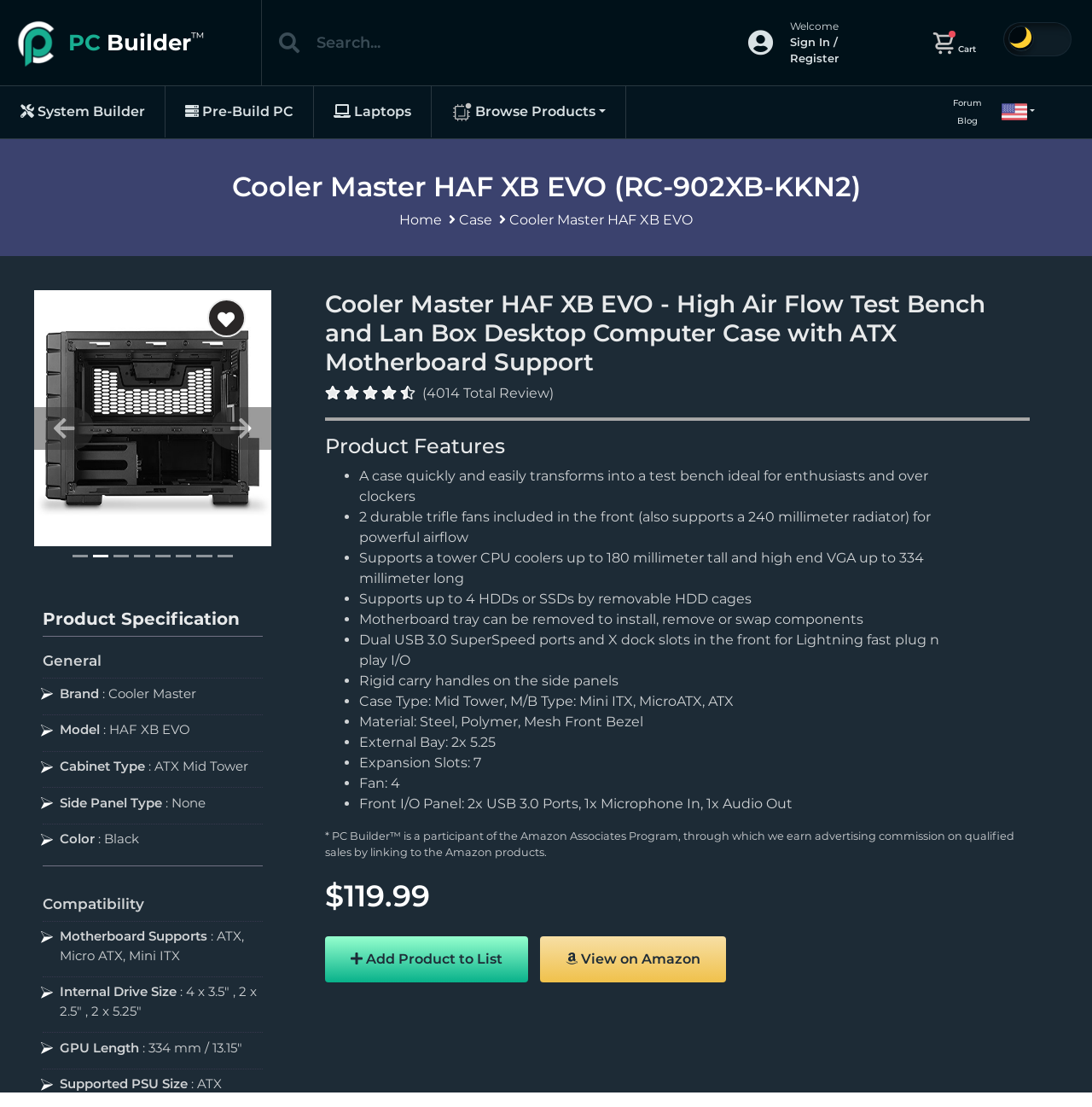Determine the bounding box coordinates for the clickable element required to fulfill the instruction: "View product specification". Provide the coordinates as four float numbers between 0 and 1, i.e., [left, top, right, bottom].

[0.039, 0.55, 0.24, 0.575]